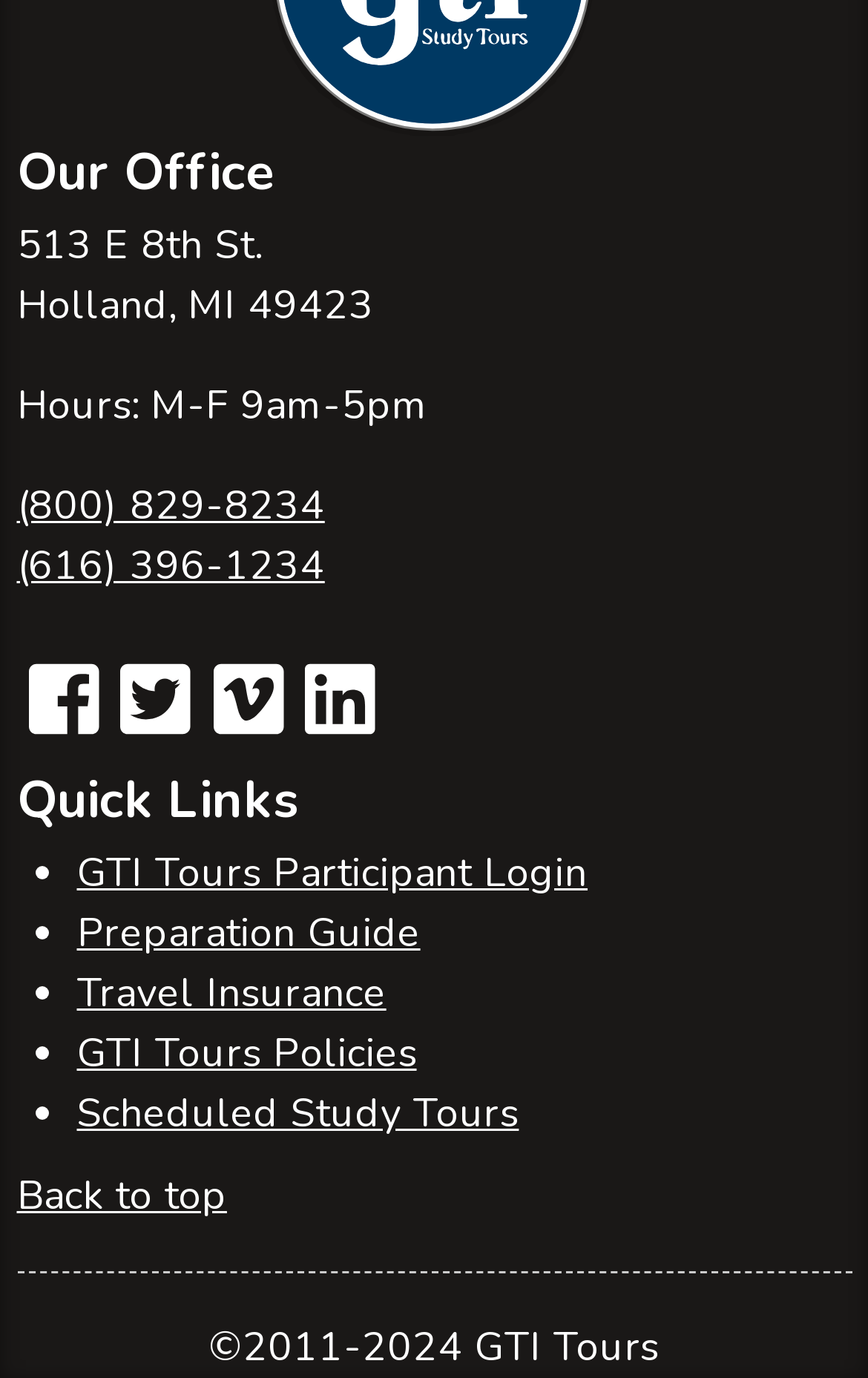What is the address of the office?
Use the image to give a comprehensive and detailed response to the question.

The address of the office can be found in the top section of the webpage, where it is listed as '513 E 8th St, Holland, MI 49423'.